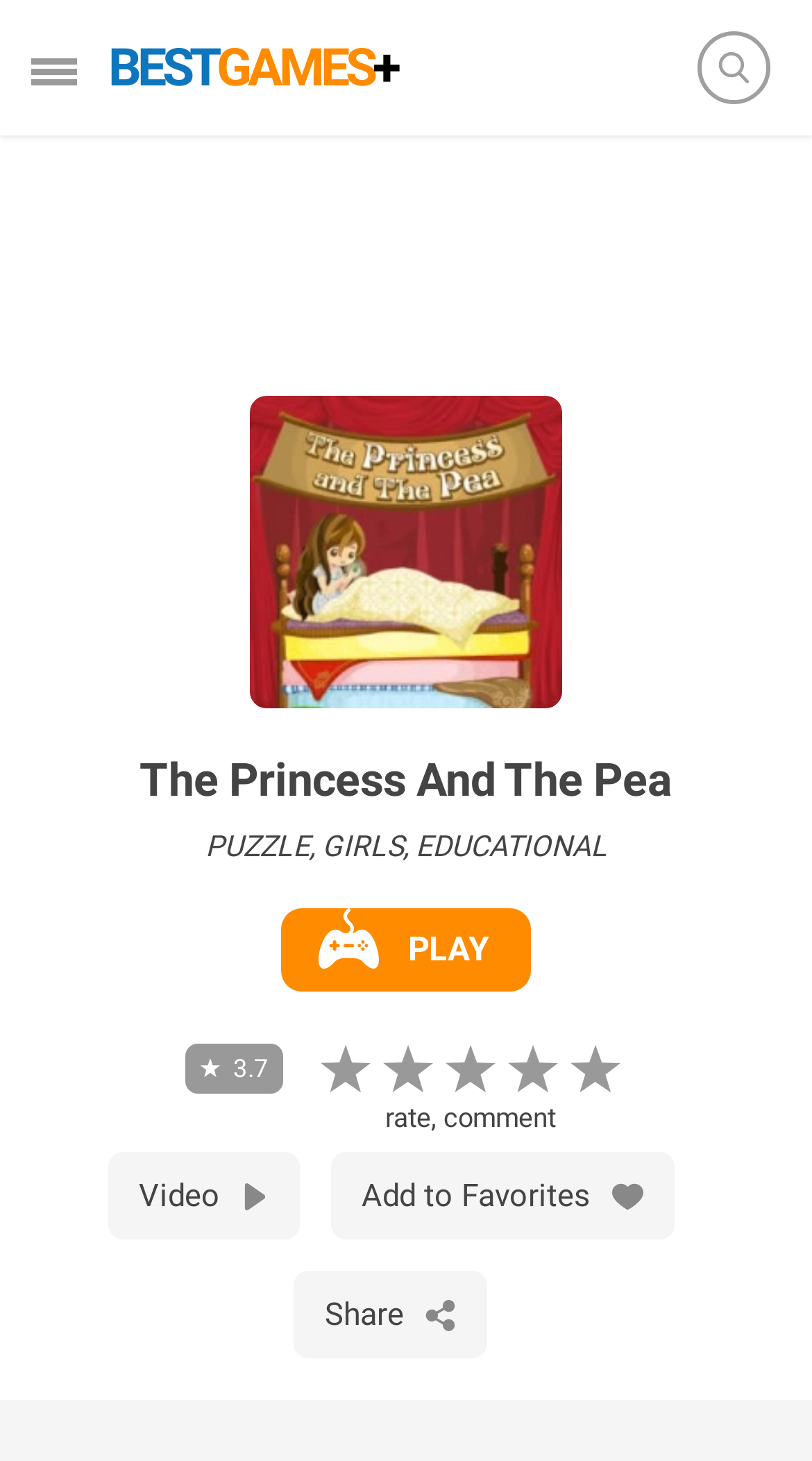Predict the bounding box of the UI element based on this description: "title="Search"".

[0.864, 0.024, 0.944, 0.068]